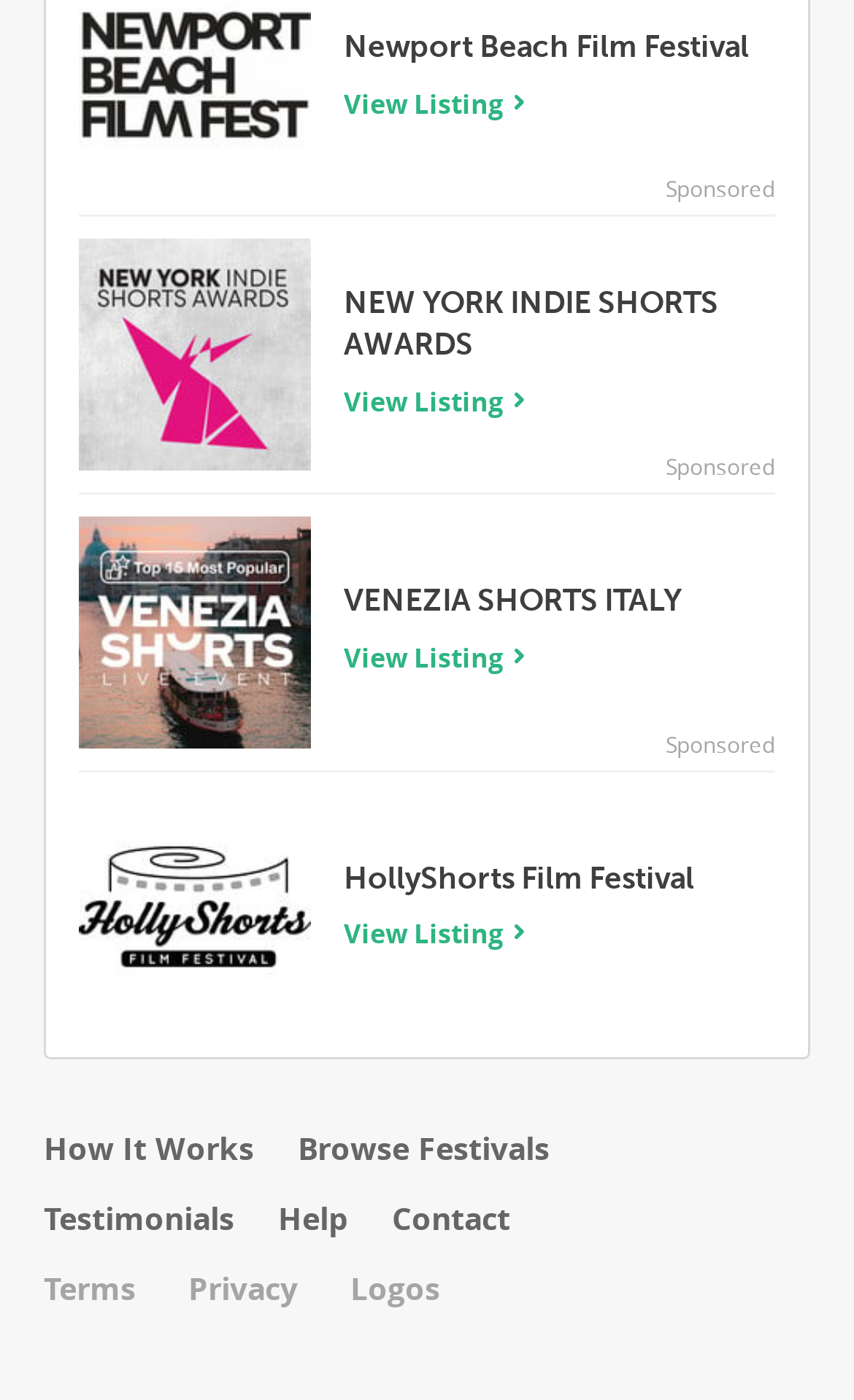Locate the bounding box coordinates of the segment that needs to be clicked to meet this instruction: "View VENEZIA SHORTS ITALY".

[0.403, 0.416, 0.797, 0.441]